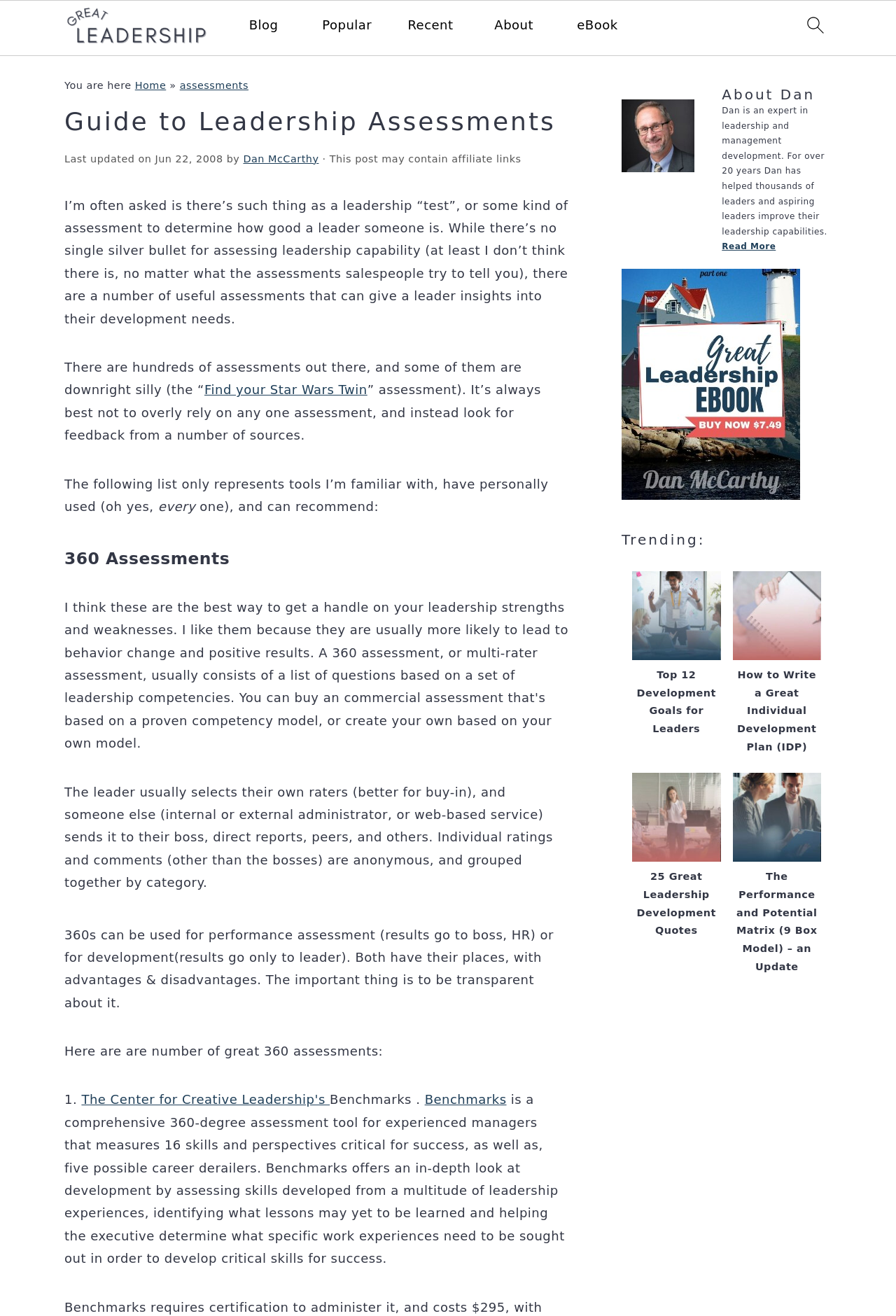Identify the bounding box coordinates of the region I need to click to complete this instruction: "search".

[0.891, 0.006, 0.93, 0.038]